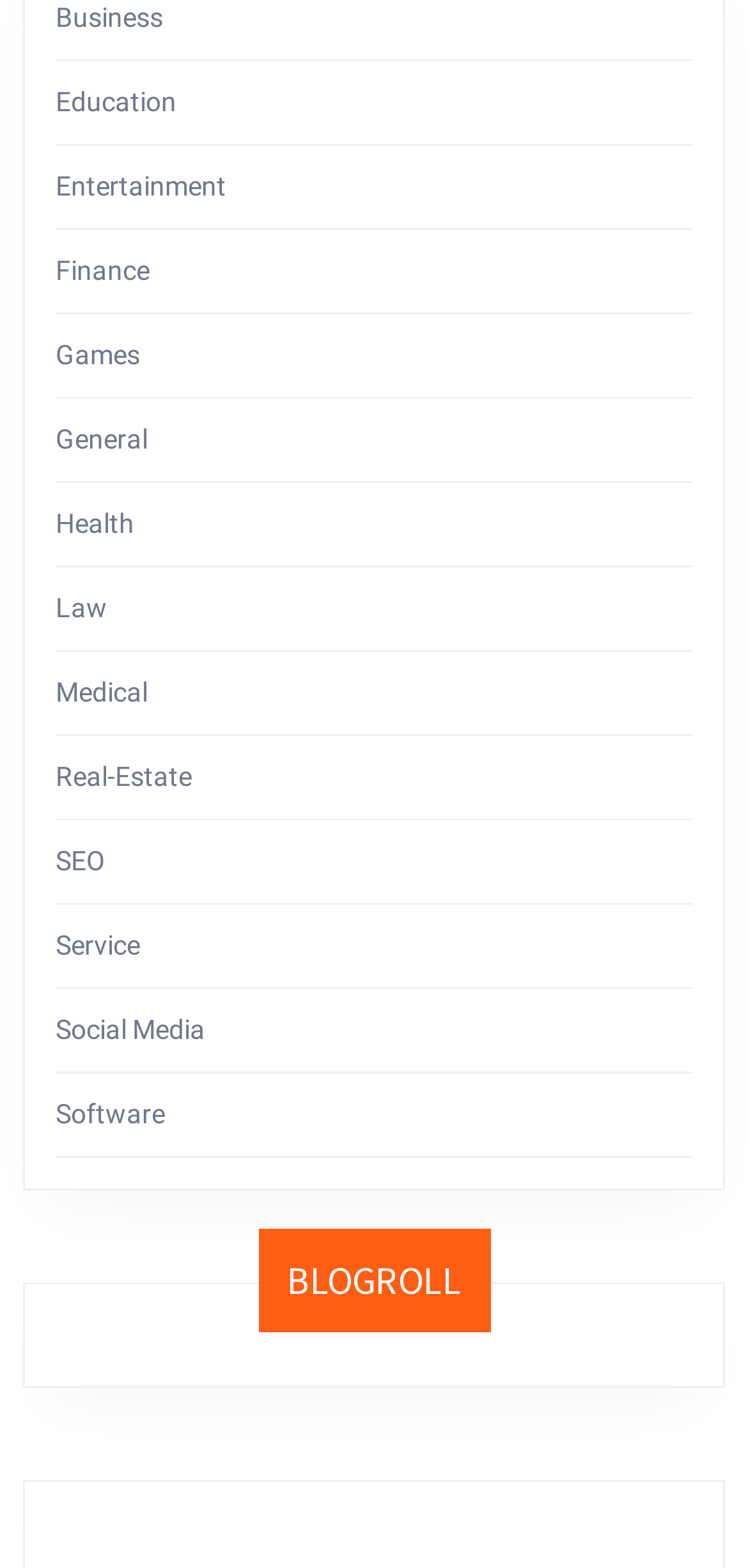Use a single word or phrase to answer the question:
What categories are available on the webpage?

Multiple categories